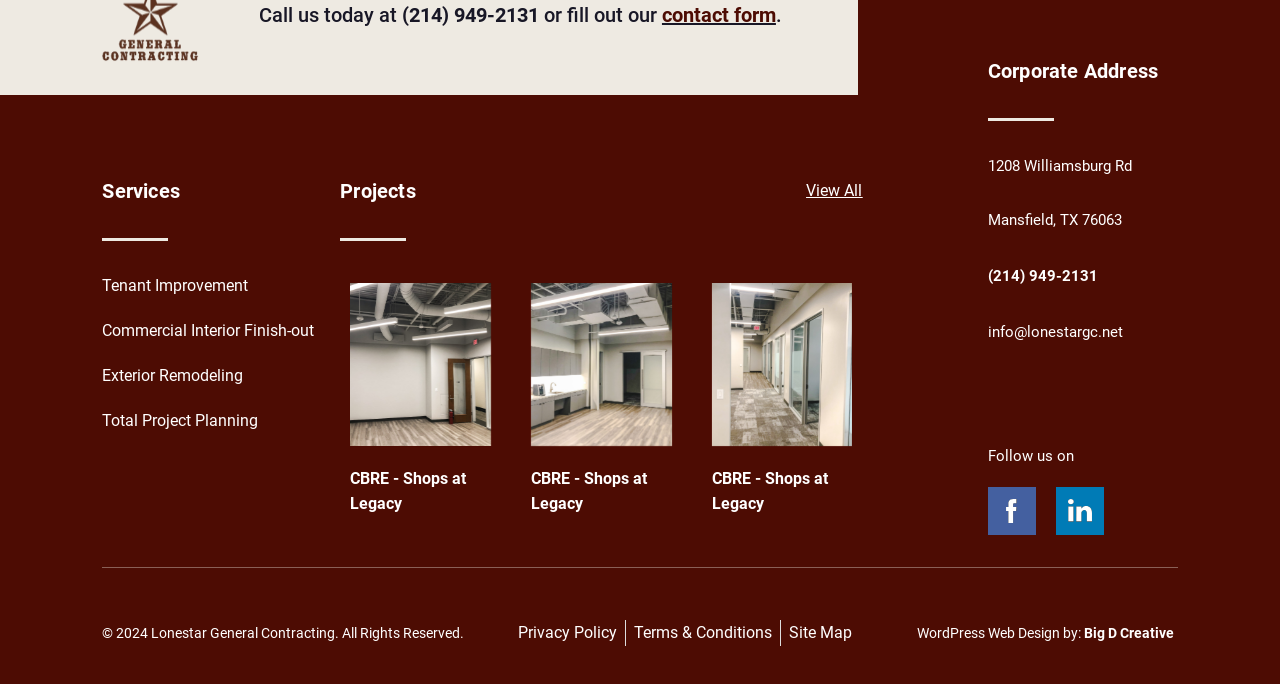Please locate the bounding box coordinates of the region I need to click to follow this instruction: "view Tenant Improvement services".

[0.08, 0.4, 0.194, 0.436]